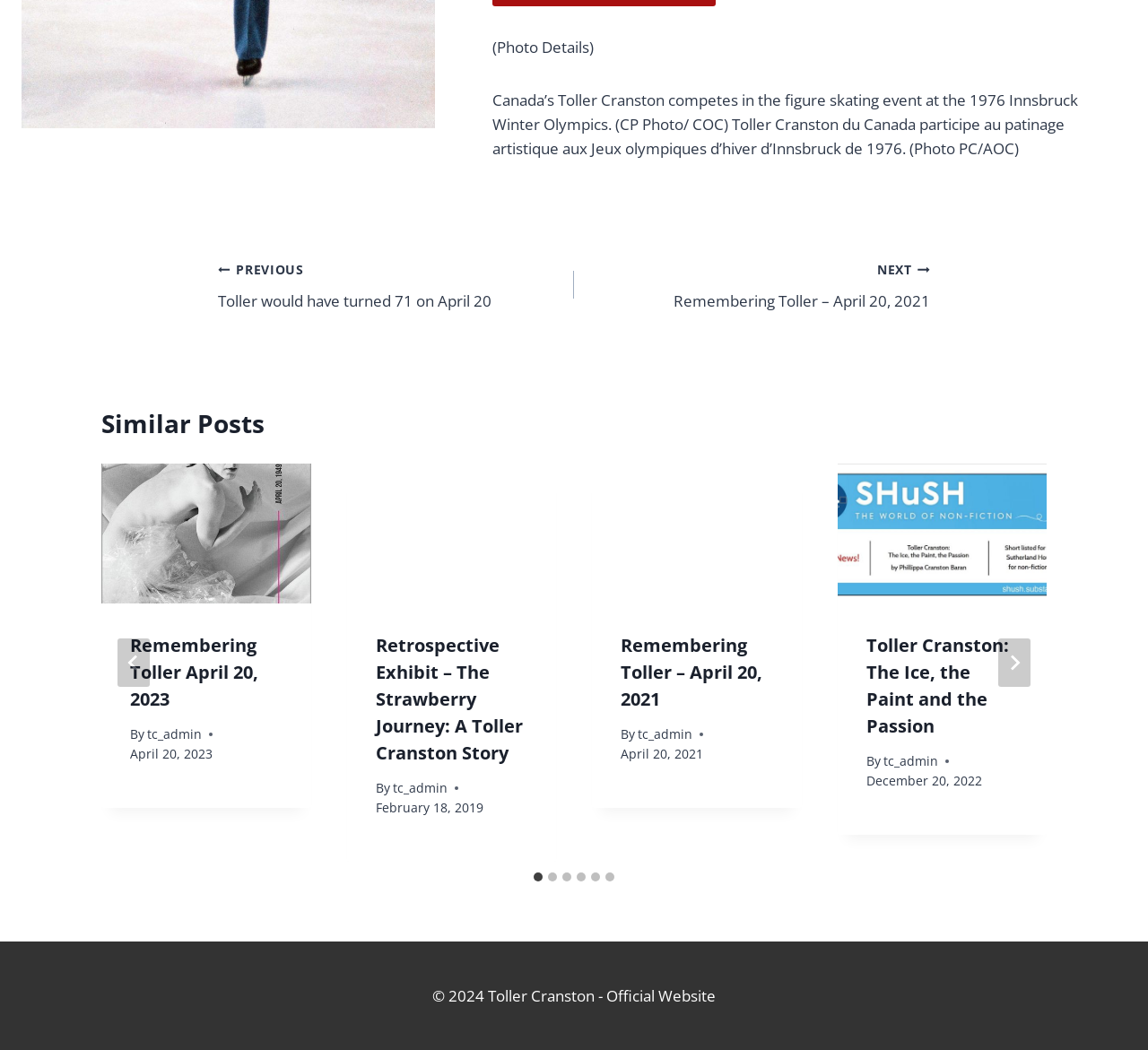Locate the bounding box coordinates of the area where you should click to accomplish the instruction: "Select the '2 of 6' slide".

[0.302, 0.441, 0.484, 0.82]